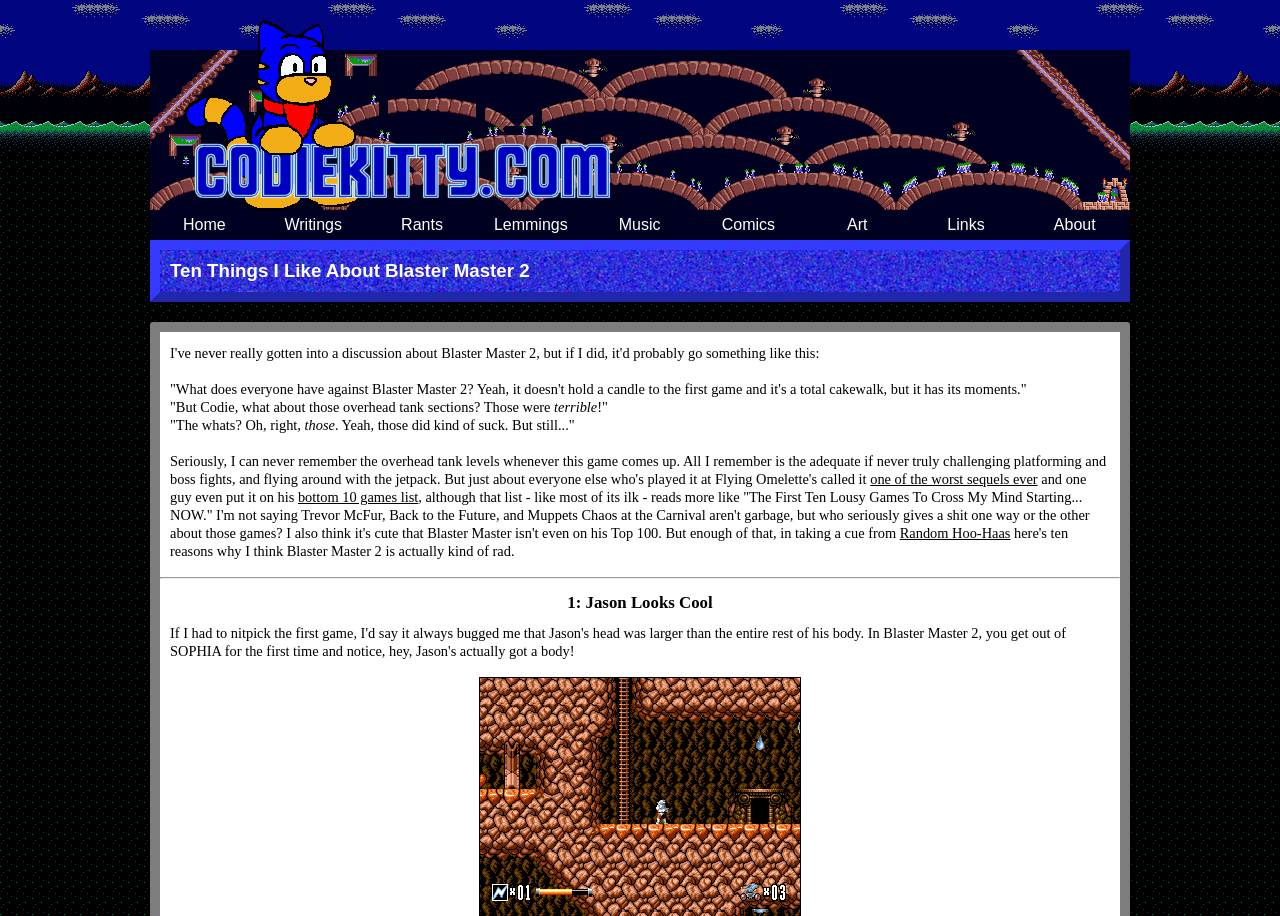What is the author's tone in the article?
Refer to the image and answer the question using a single word or phrase.

Defensive